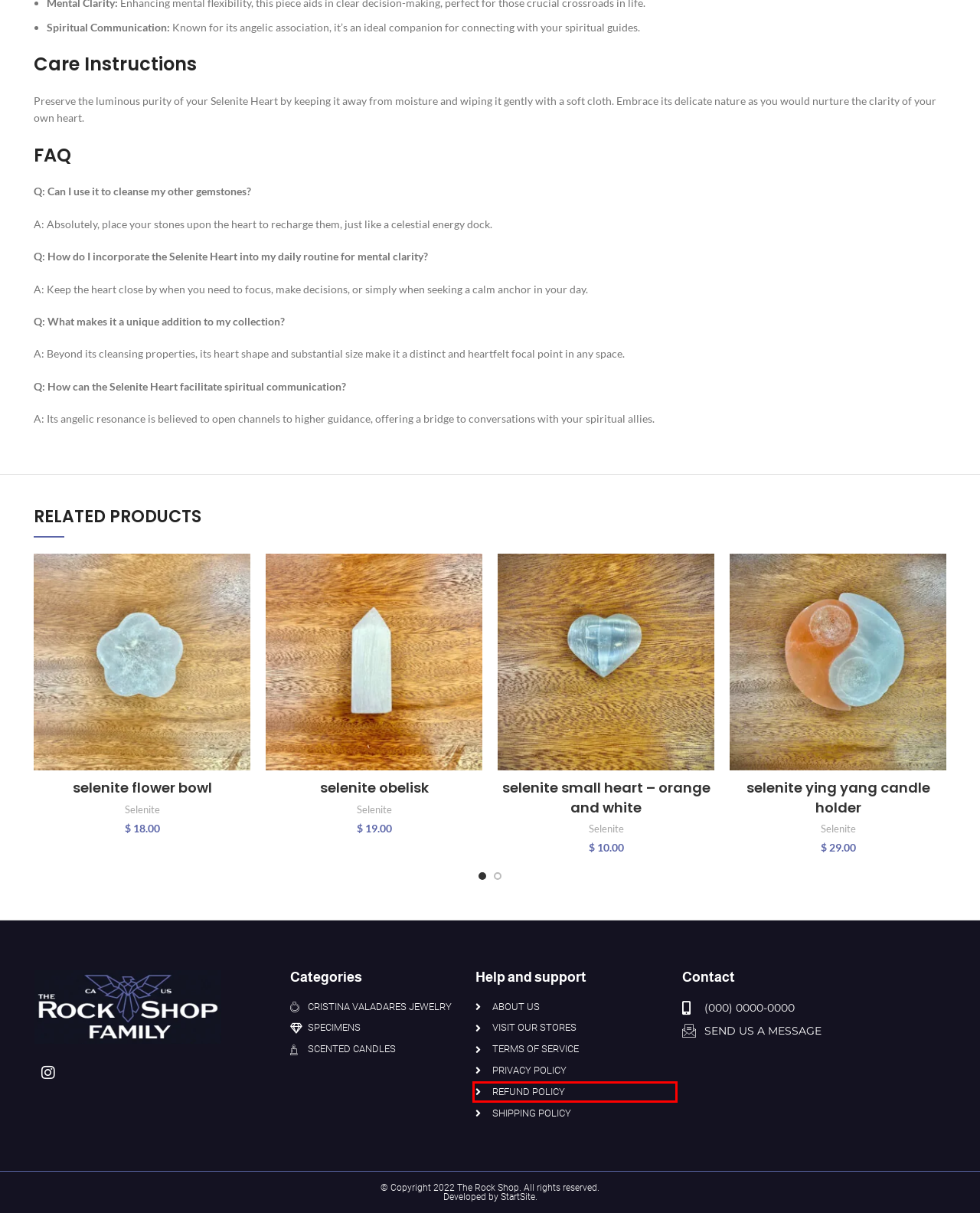Given a webpage screenshot with a red bounding box around a particular element, identify the best description of the new webpage that will appear after clicking on the element inside the red bounding box. Here are the candidates:
A. Selenite Ying Yang Candle Holder - The Rock Shop Family
B. Terms of Service - The Rock Shop Family
C. Who we are - The Rock Shop Family
D. Refund Policy - The Rock Shop Family
E. Privacy Policy - The Rock Shop Family
F. Selenite Obelisk - The Rock Shop Family
G. Selenite Small Heart - Orange and White - The Rock Shop Family
H. Shipping Policy - The Rock Shop Family

D